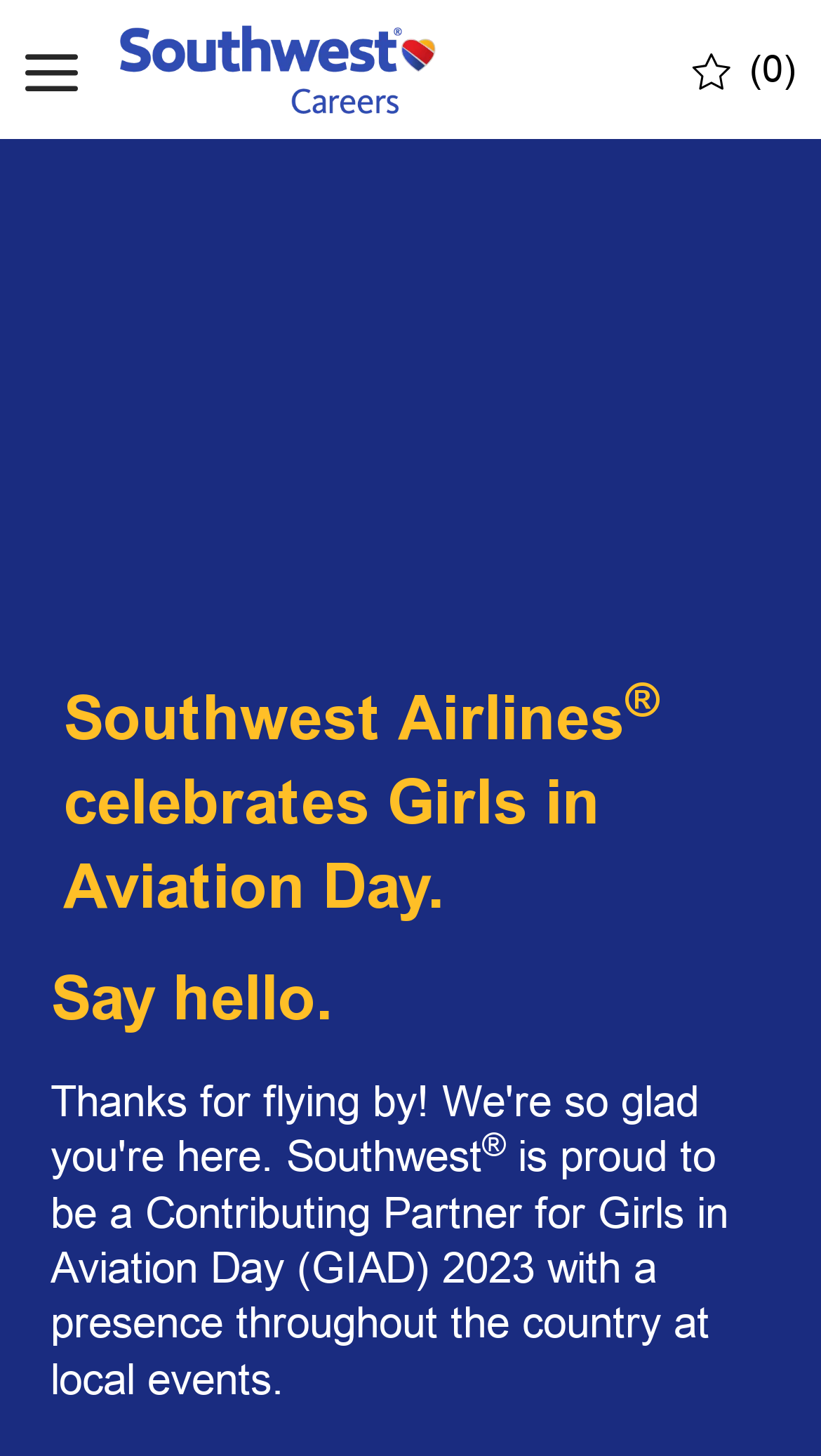Give a concise answer of one word or phrase to the question: 
Where are the events taking place?

Throughout the country